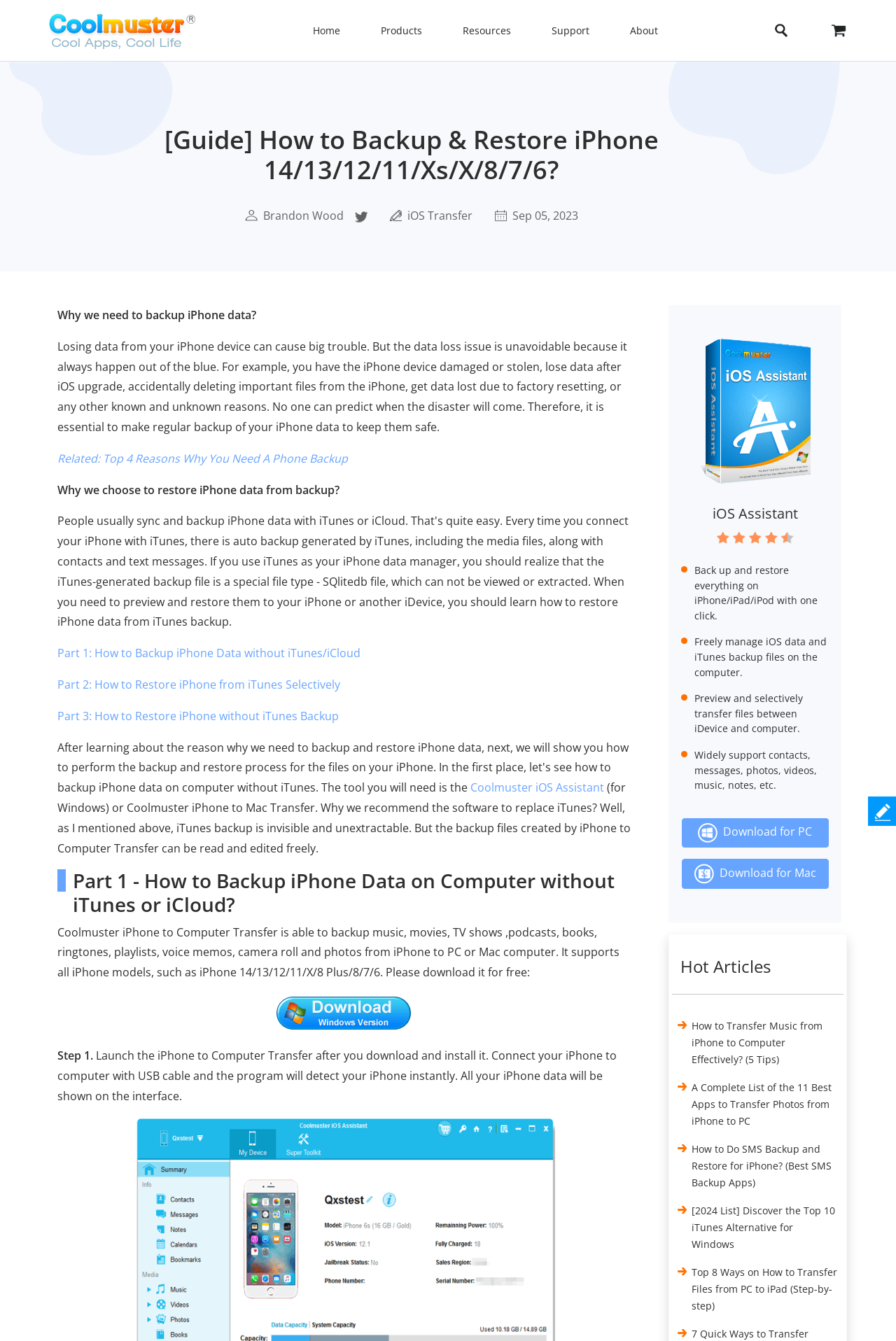What is the name of the author of the article?
Carefully analyze the image and provide a detailed answer to the question.

The author of the article is Brandon Wood, as indicated by the link 'Brandon Wood' on the webpage.